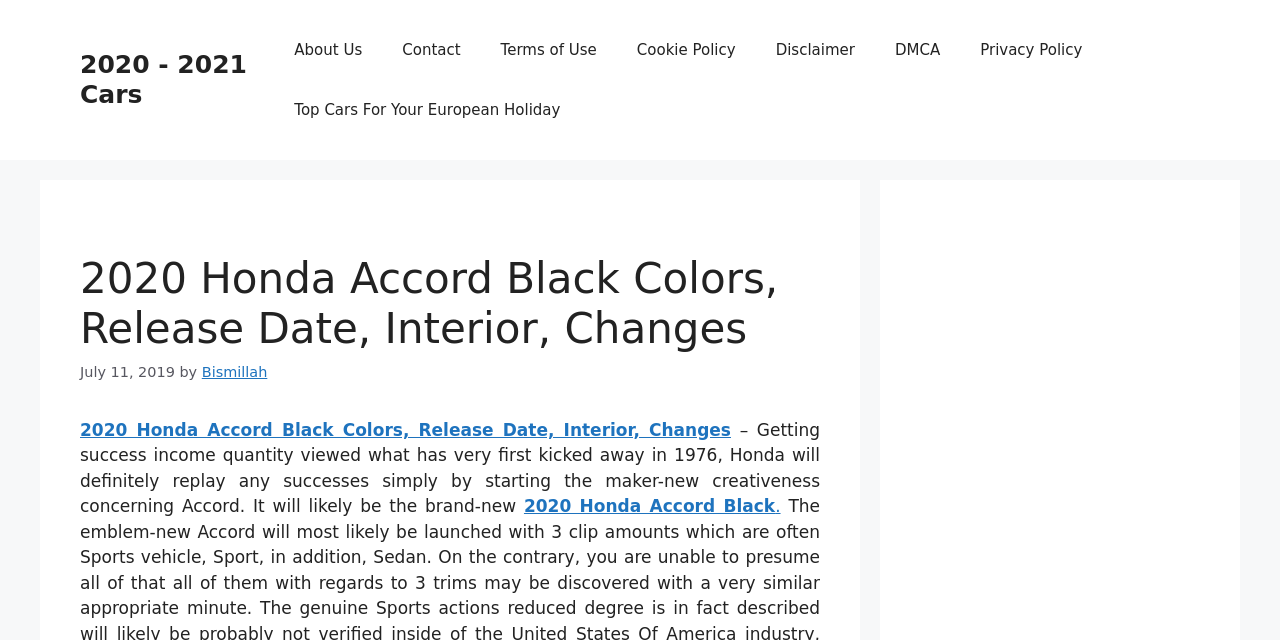Pinpoint the bounding box coordinates of the element that must be clicked to accomplish the following instruction: "go to about us page". The coordinates should be in the format of four float numbers between 0 and 1, i.e., [left, top, right, bottom].

[0.214, 0.031, 0.299, 0.125]